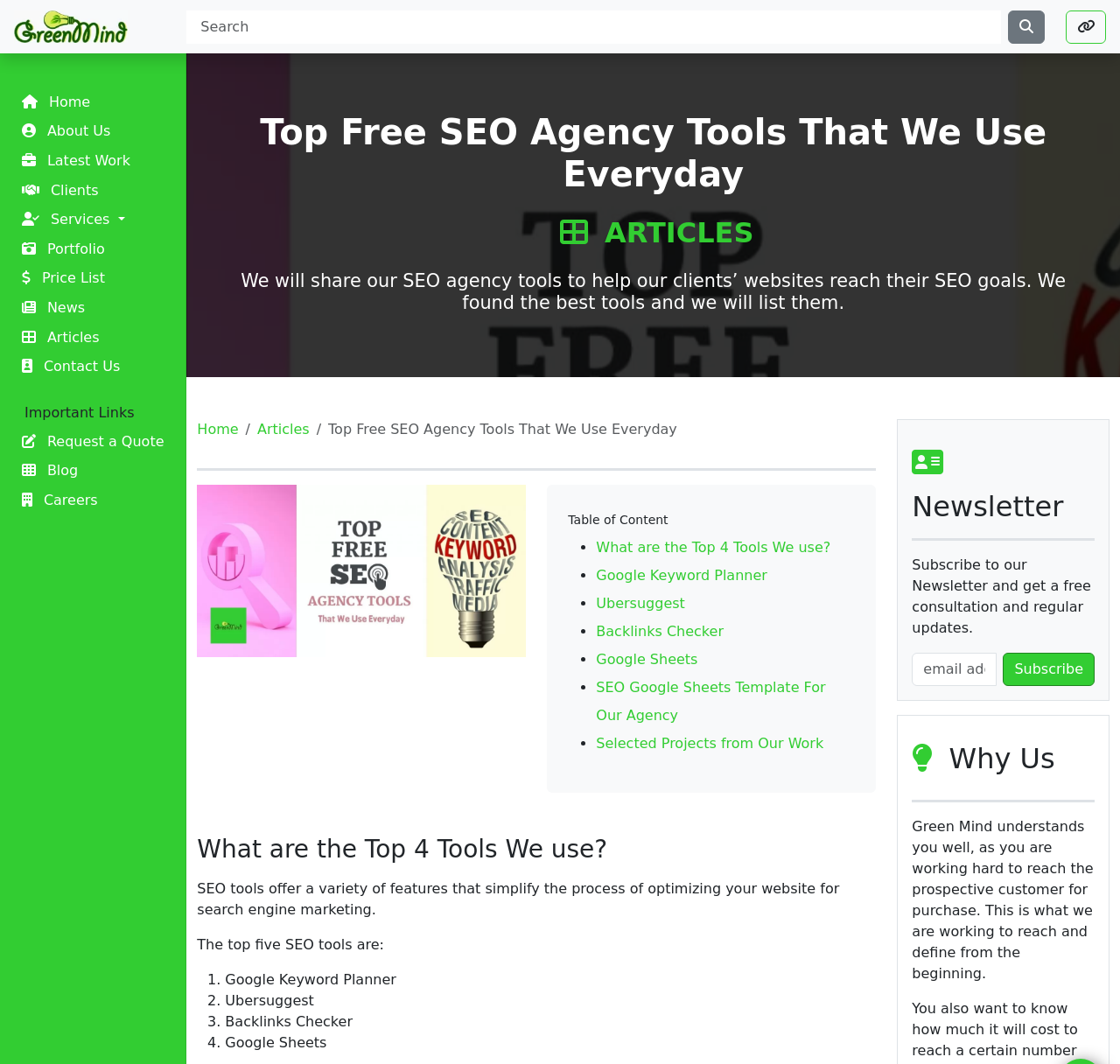What is the name of the digital marketing agency?
From the screenshot, provide a brief answer in one word or phrase.

Green Mind